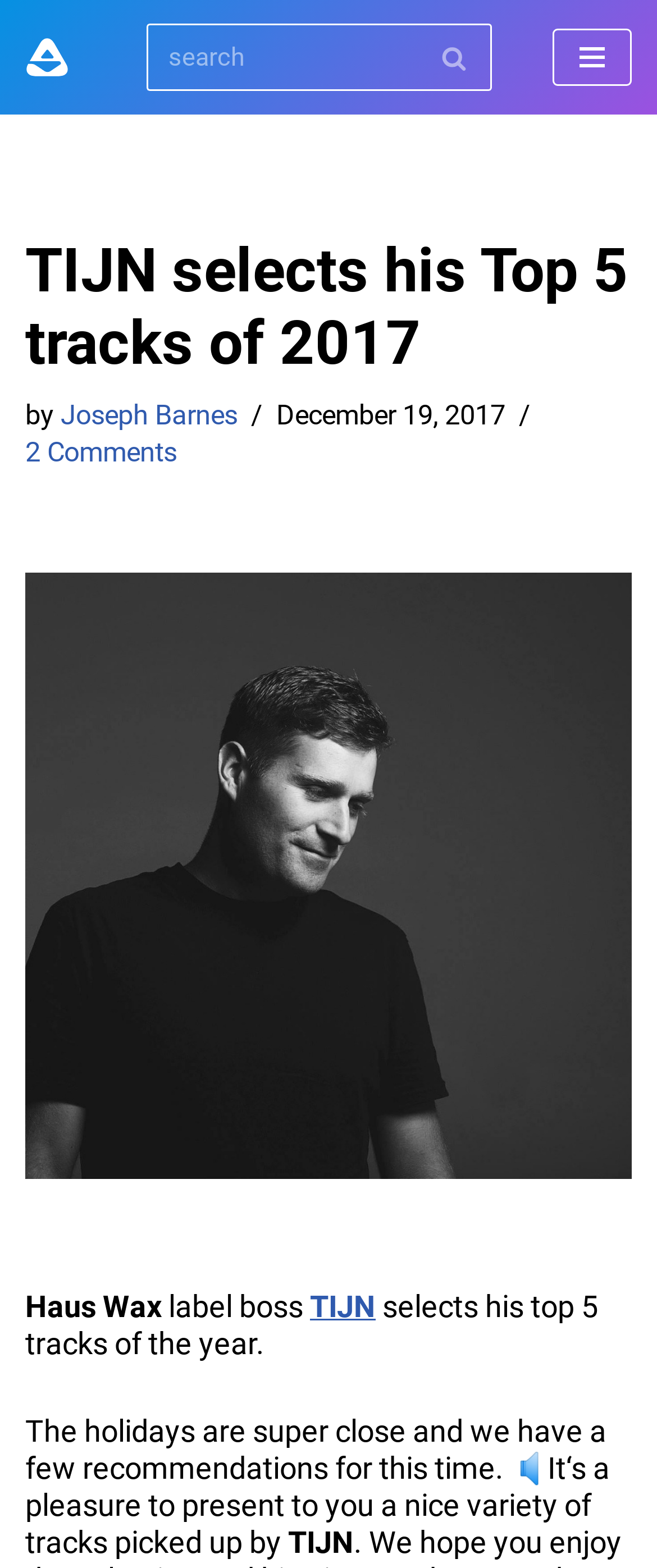What is the date of the article?
Offer a detailed and full explanation in response to the question.

I found the answer by looking at the time element which contains the text 'December 19, 2017'.